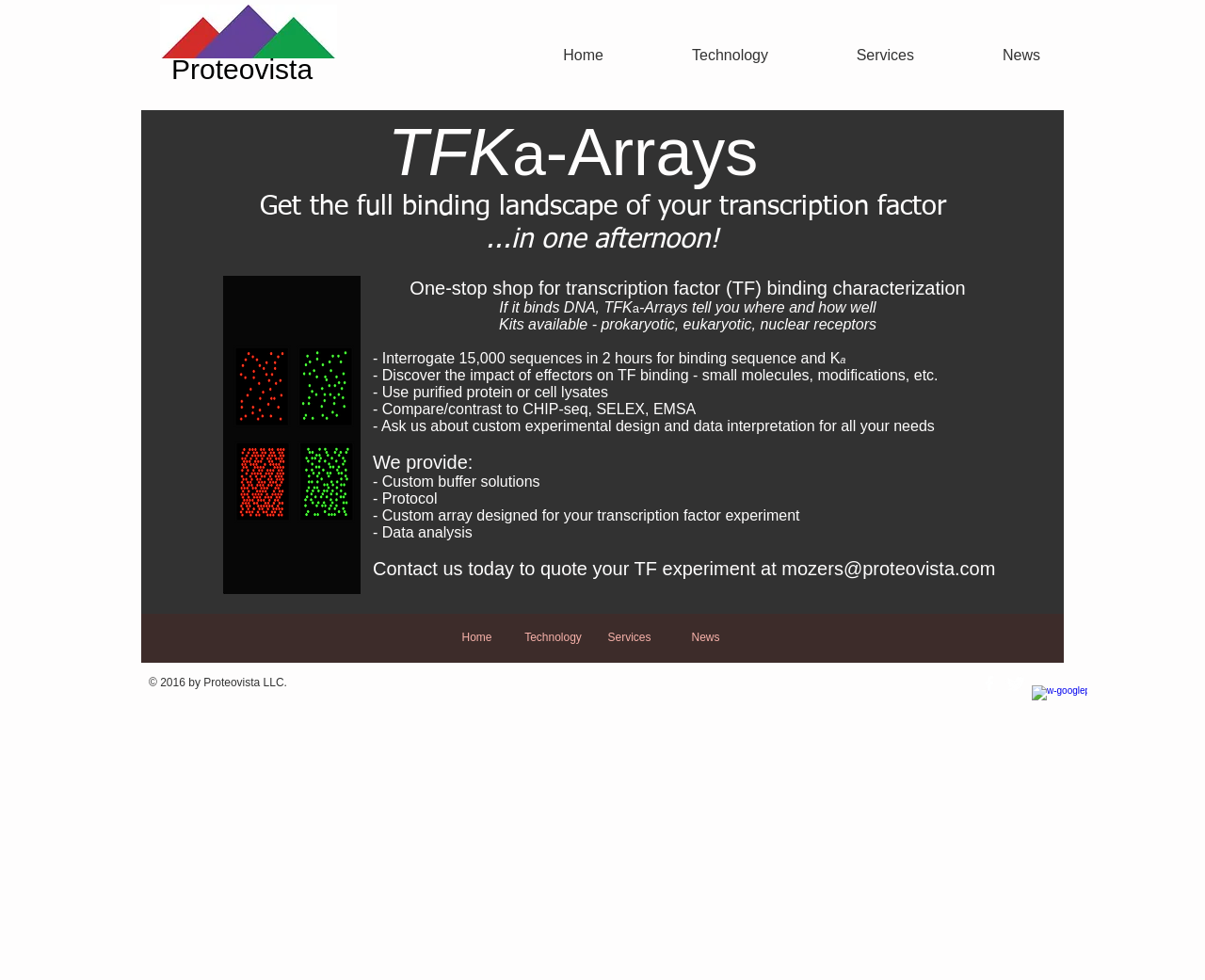How can I contact Proteovista for a TF experiment quote?
Using the image as a reference, answer the question with a short word or phrase.

Email mozers@proteovista.com